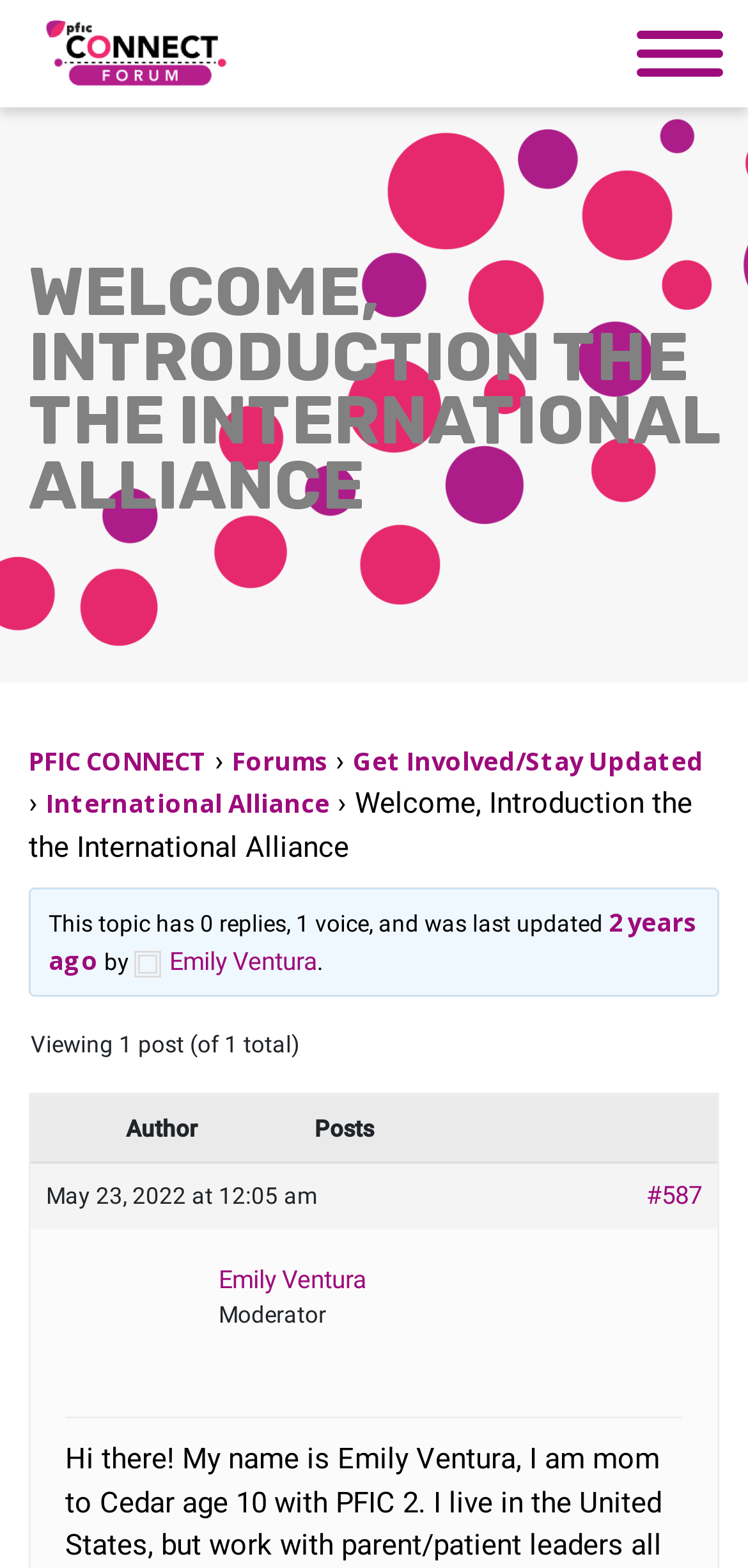Please answer the following question using a single word or phrase: 
What is the role of Emily Ventura?

Moderator